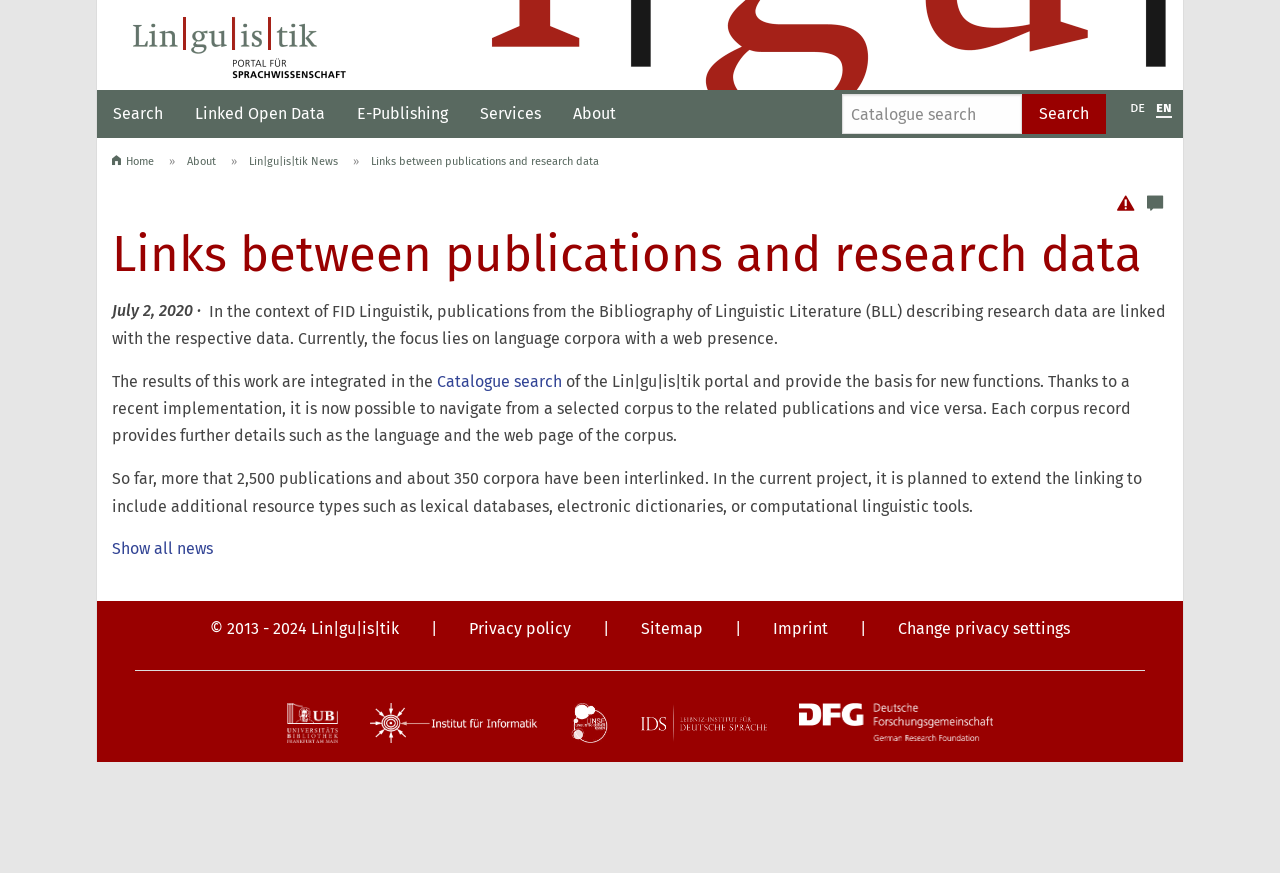Please use the details from the image to answer the following question comprehensively:
How many languages can be searched in the catalogue?

I found the answer by looking at the buttons 'de' and 'en' which indicate that the catalogue search is available in two languages, German and English.